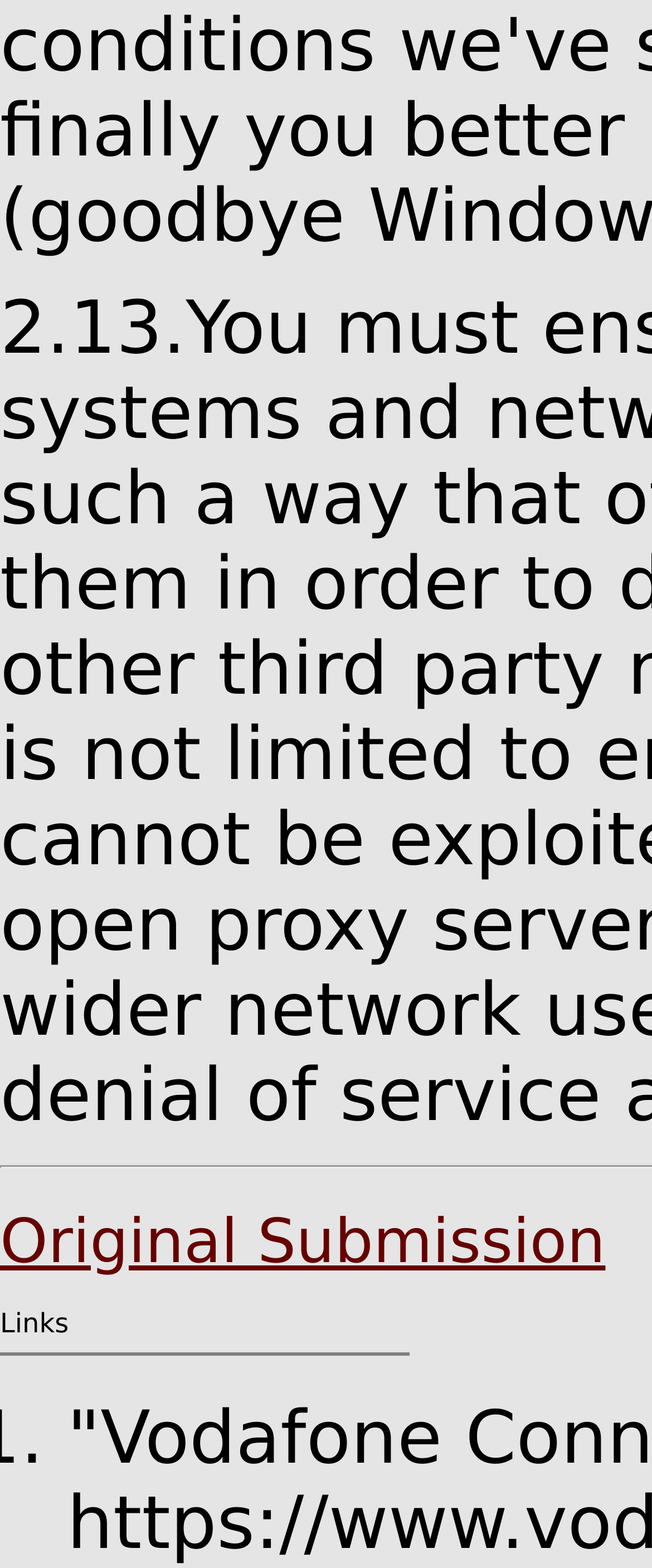Provide a brief response to the question using a single word or phrase: 
What is the function of the separator in the table?

Separation